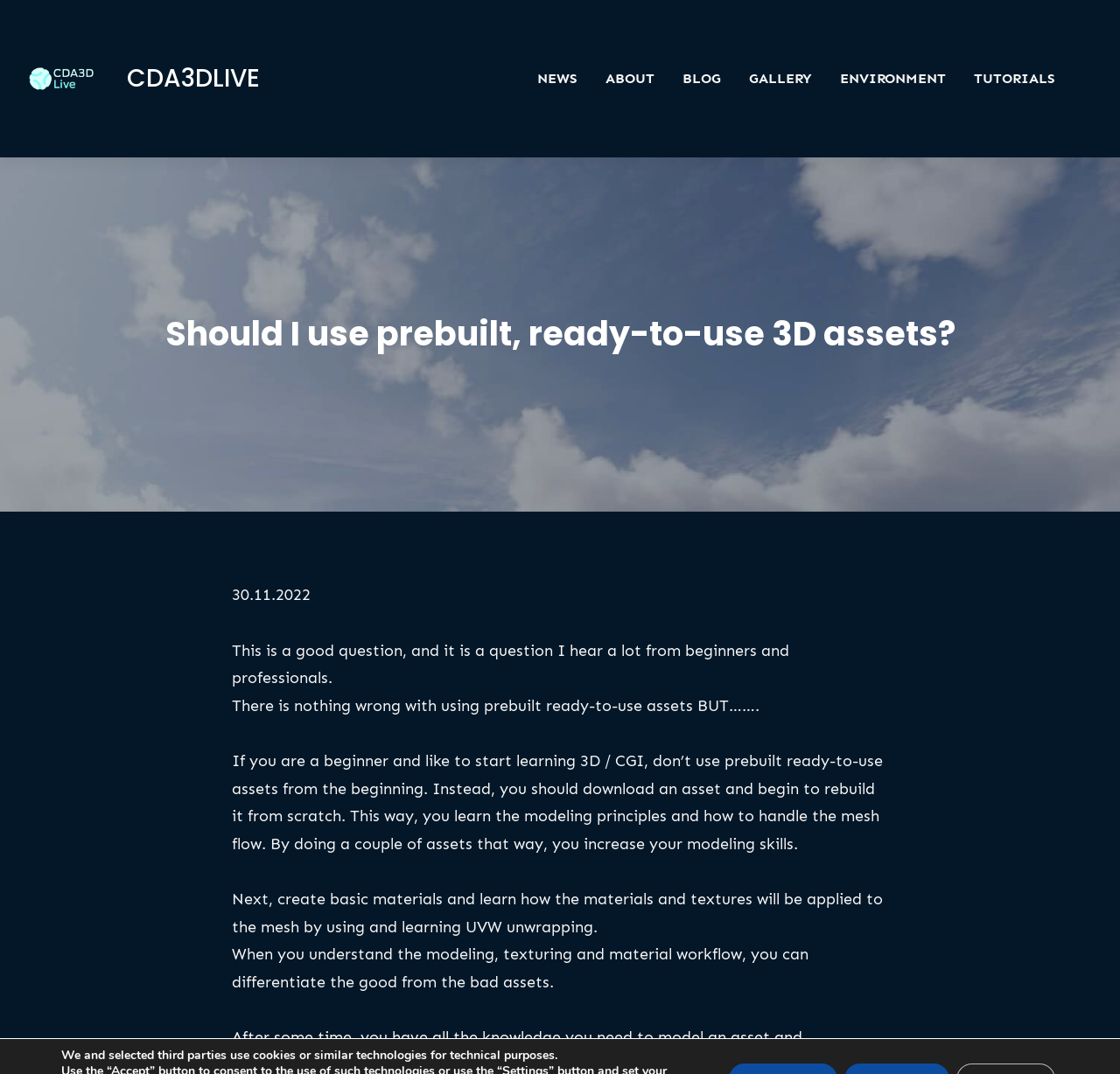Please determine the bounding box coordinates for the element that should be clicked to follow these instructions: "Read the blog".

[0.609, 0.062, 0.644, 0.085]